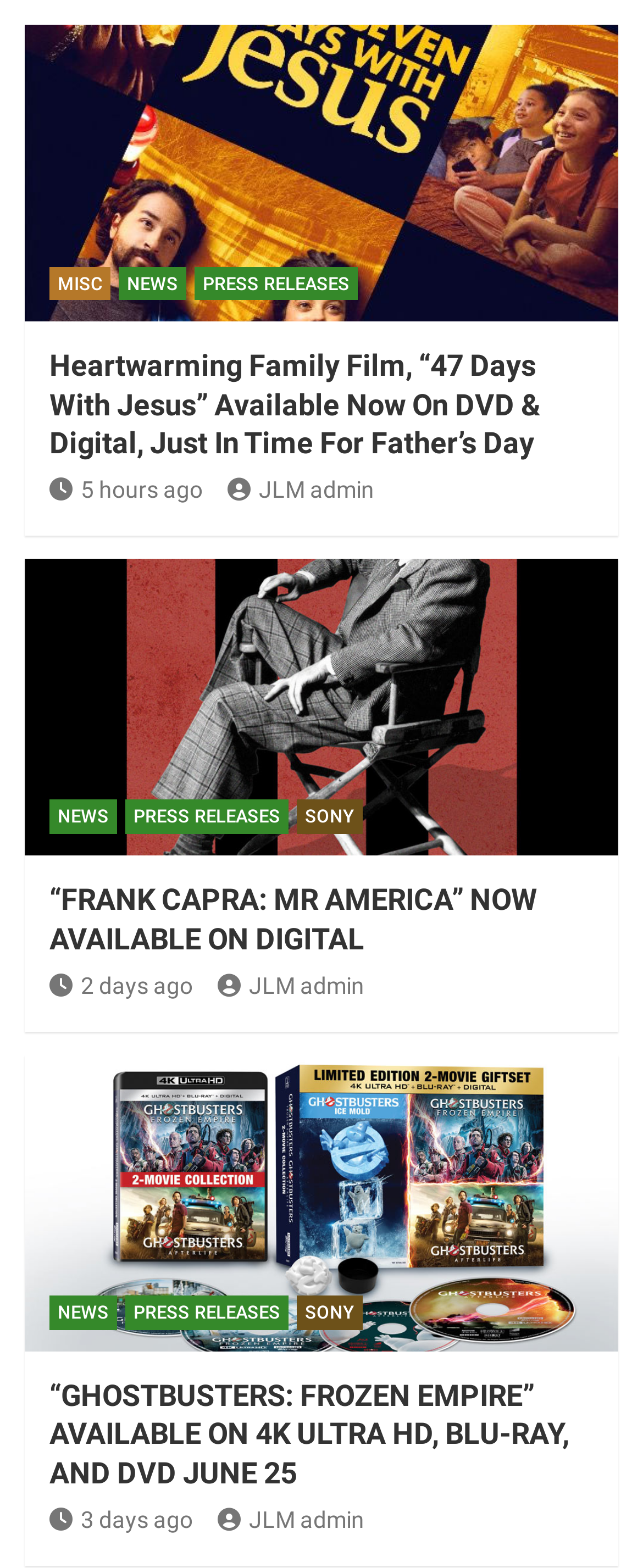Give a concise answer using only one word or phrase for this question:
What type of content is available on this webpage?

News and press releases